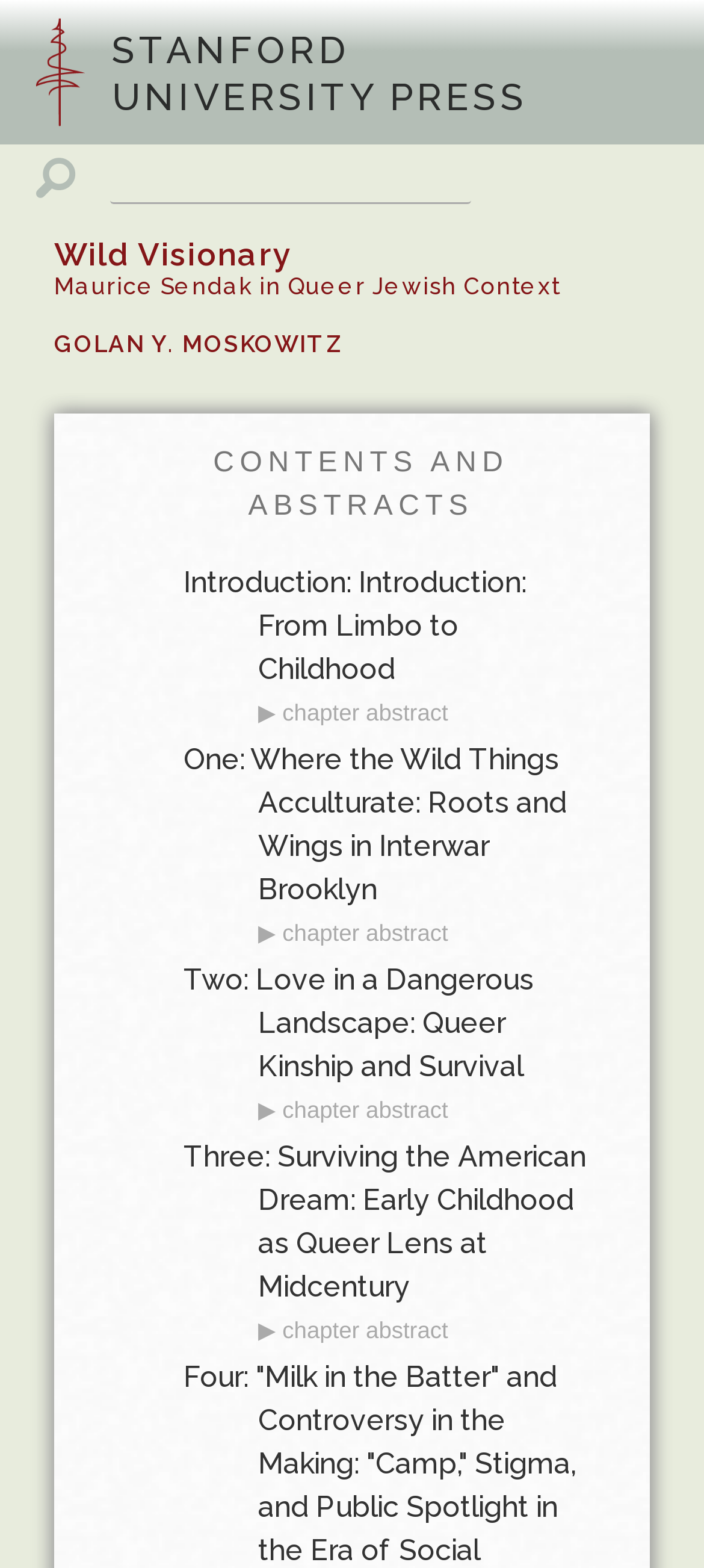What is the symbol next to the chapter titles?
Based on the image, please offer an in-depth response to the question.

I looked at the StaticText elements next to the chapter titles and found the symbol '▶' which appears to be an arrow or a triangle.